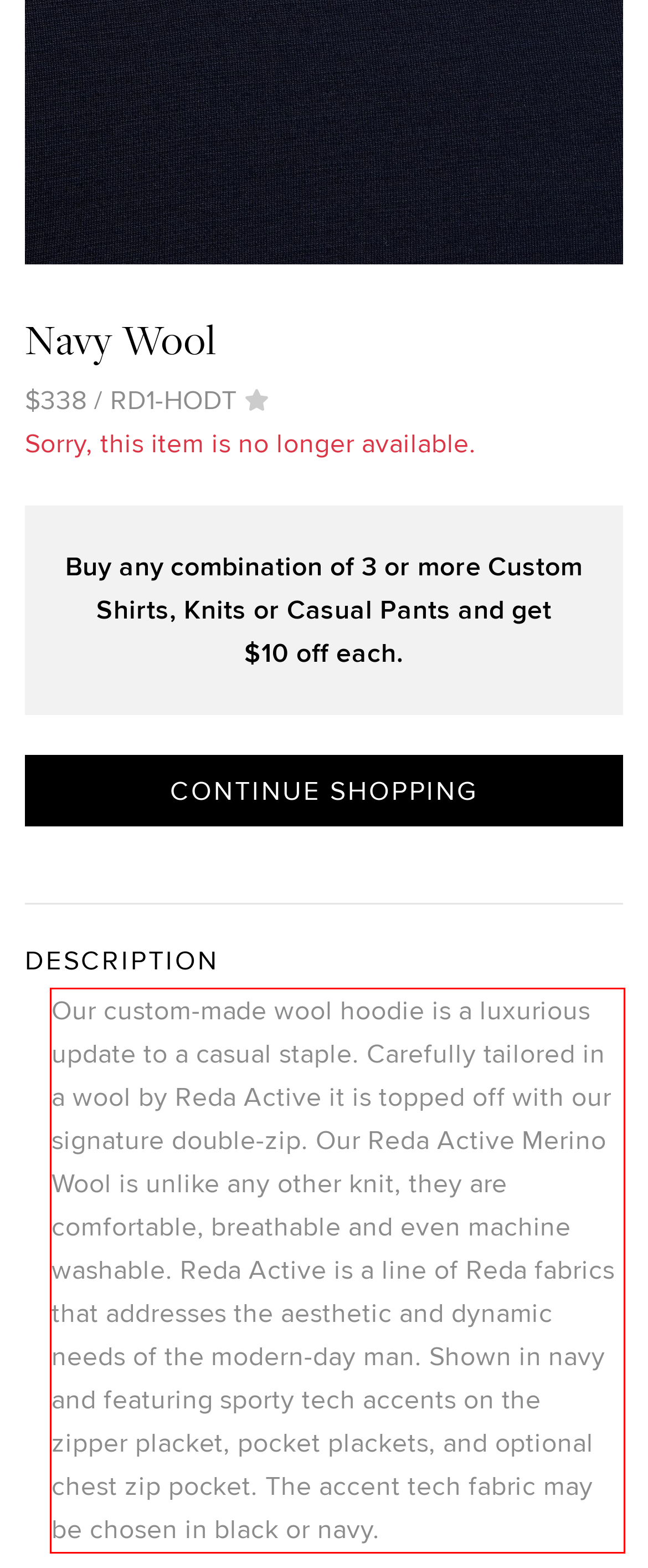Within the provided webpage screenshot, find the red rectangle bounding box and perform OCR to obtain the text content.

Our custom-made wool hoodie is a luxurious update to a casual staple. Carefully tailored in a wool by Reda Active it is topped off with our signature double-zip. Our Reda Active Merino Wool is unlike any other knit, they are comfortable, breathable and even machine washable. Reda Active is a line of Reda fabrics that addresses the aesthetic and dynamic needs of the modern-day man. Shown in navy and featuring sporty tech accents on the zipper placket, pocket plackets, and optional chest zip pocket. The accent tech fabric may be chosen in black or navy.